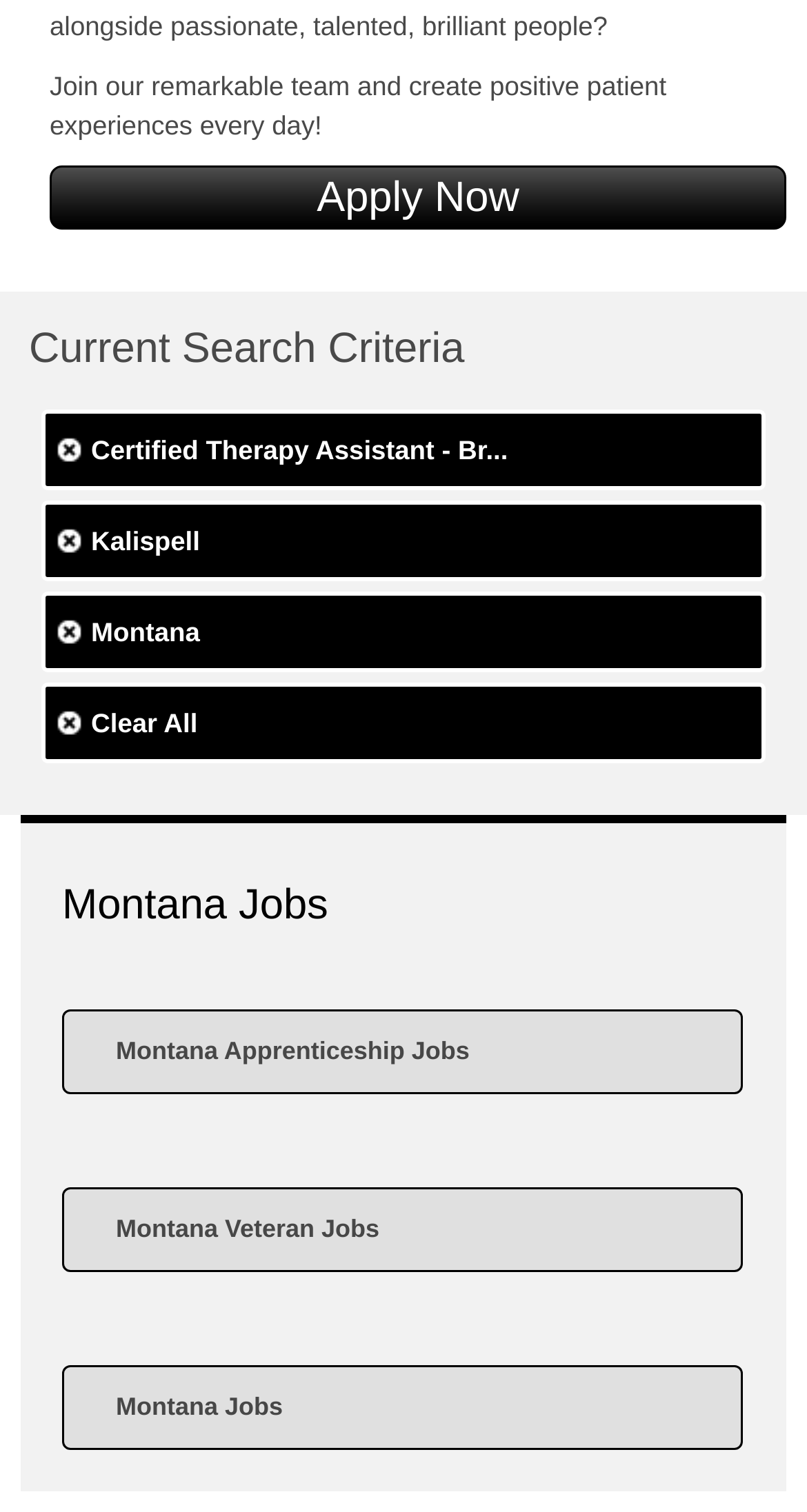Identify the bounding box coordinates of the section to be clicked to complete the task described by the following instruction: "View job details for Certified Therapy Assistant". The coordinates should be four float numbers between 0 and 1, formatted as [left, top, right, bottom].

[0.051, 0.27, 0.949, 0.324]